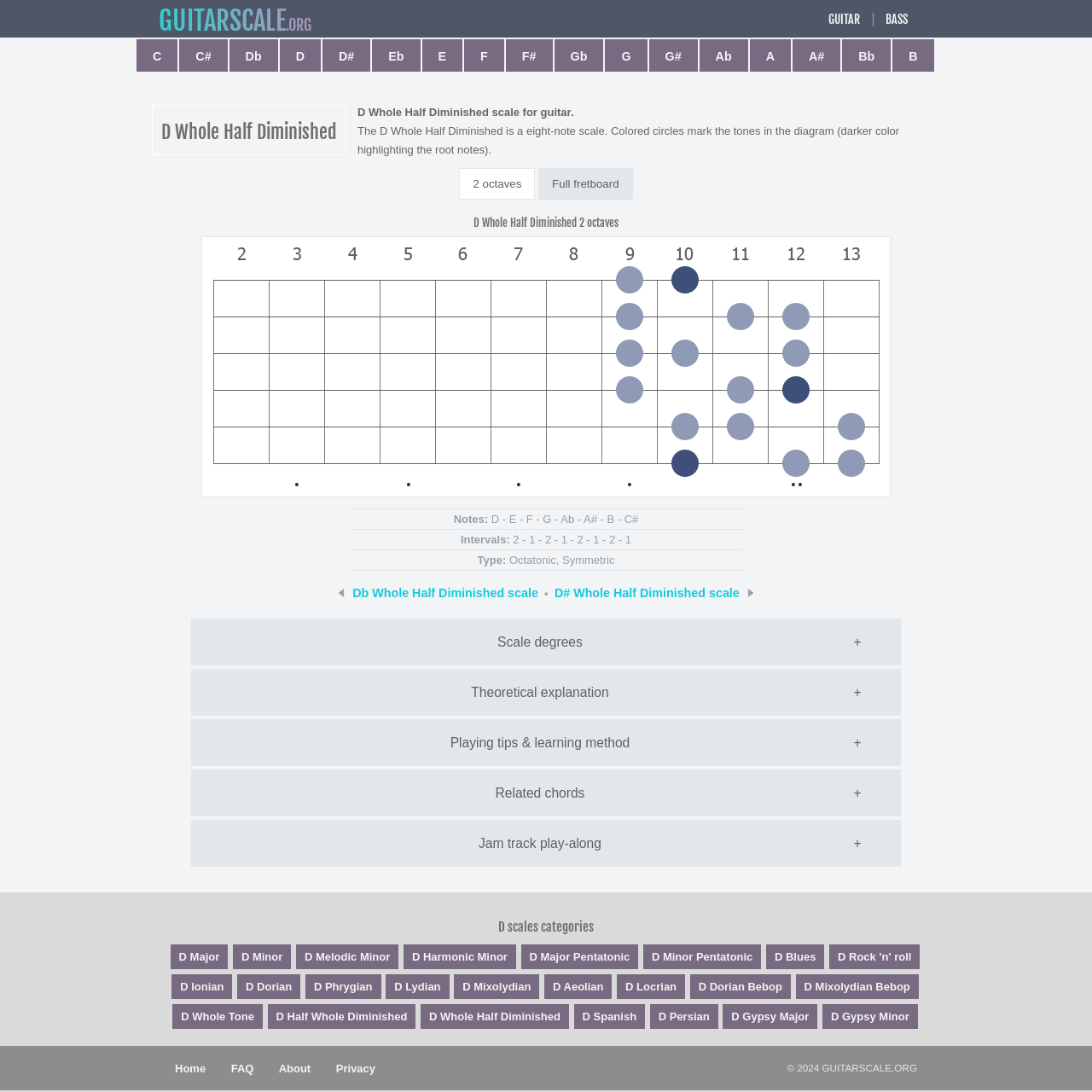What is the name of the guitar scale?
Answer the question with just one word or phrase using the image.

D Whole Half Diminished